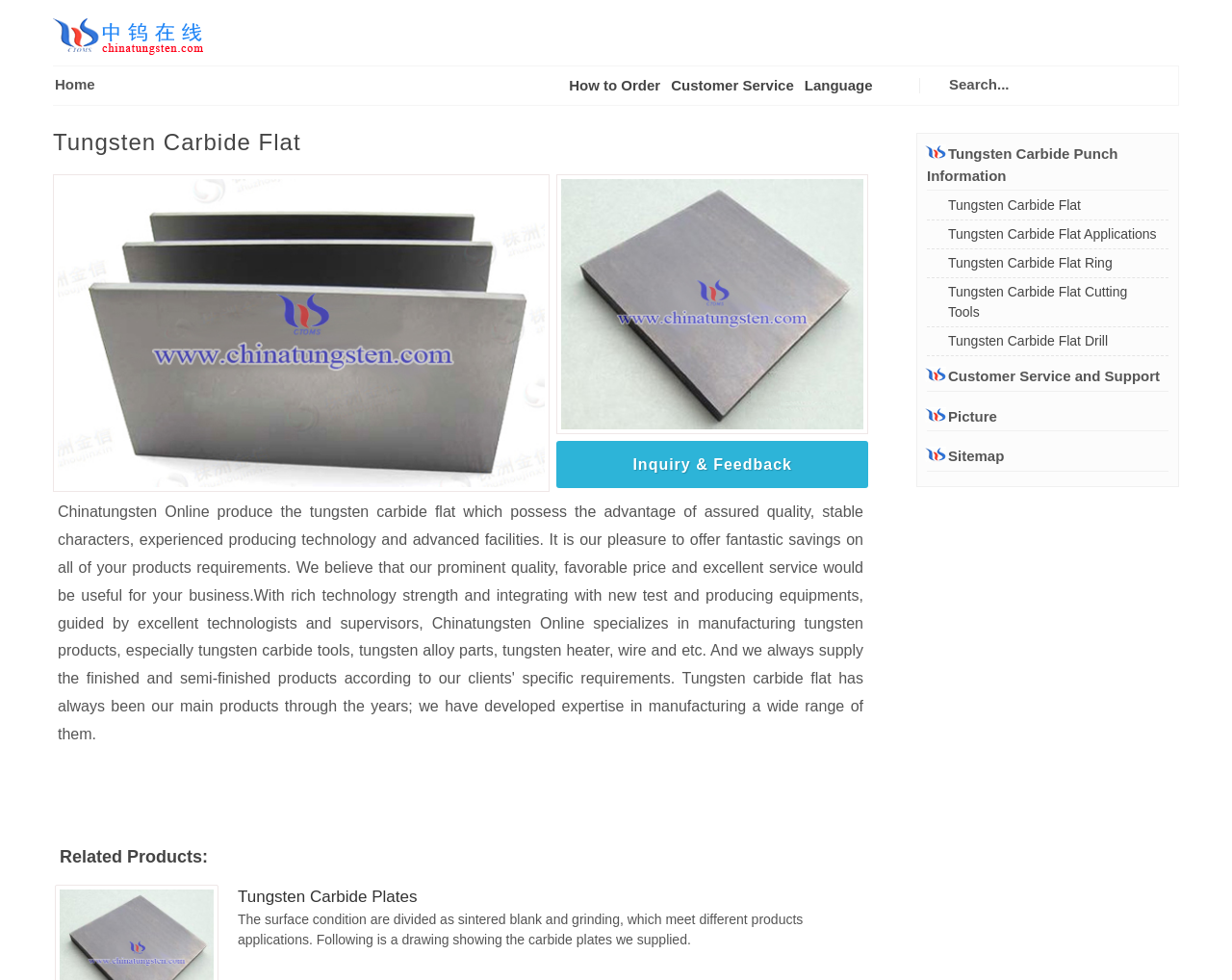Determine the bounding box coordinates of the clickable area required to perform the following instruction: "View sitemap". The coordinates should be represented as four float numbers between 0 and 1: [left, top, right, bottom].

[0.752, 0.457, 0.815, 0.473]